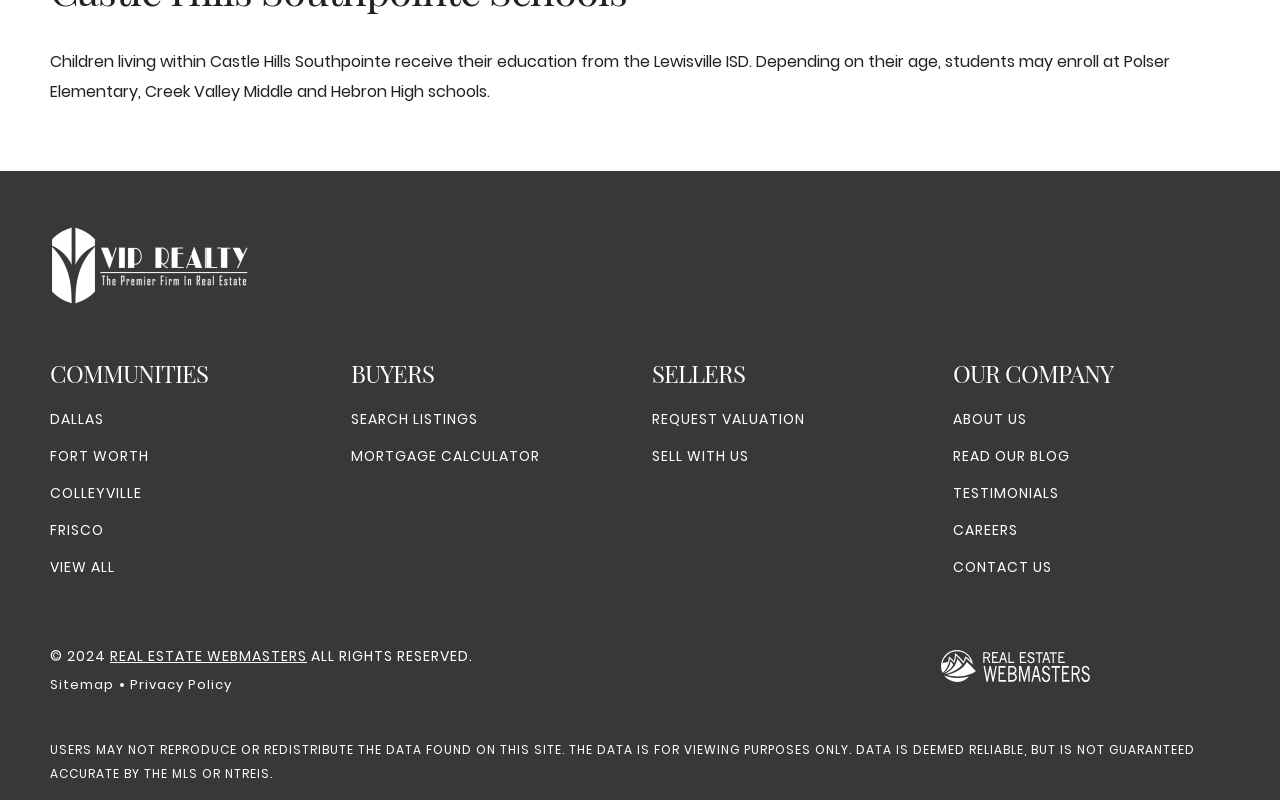Determine the bounding box coordinates in the format (top-left x, top-left y, bottom-right x, bottom-right y). Ensure all values are floating point numbers between 0 and 1. Identify the bounding box of the UI element described by: Read our blog

[0.745, 0.558, 0.836, 0.584]